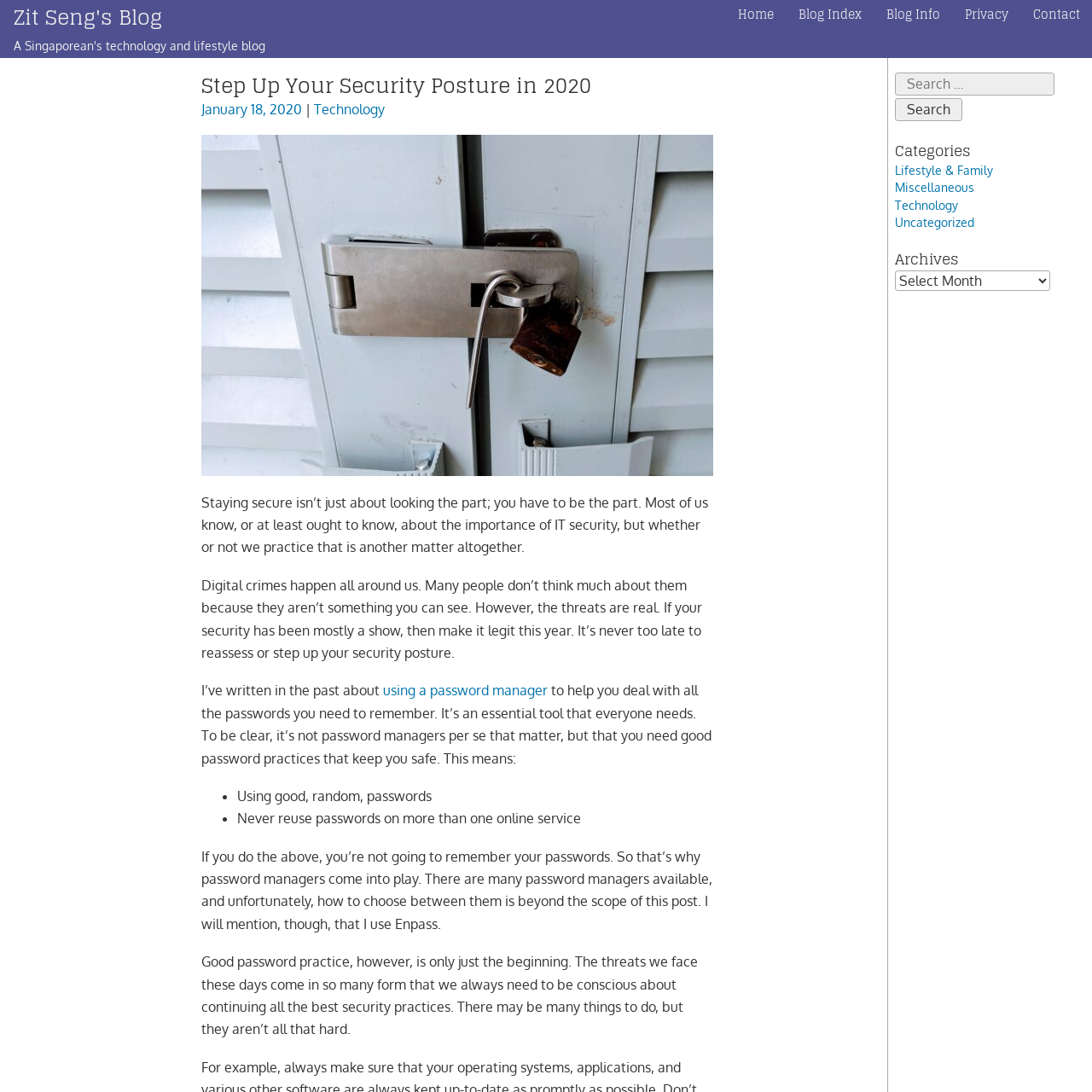Respond with a single word or phrase to the following question:
What categories are available on the blog?

Four